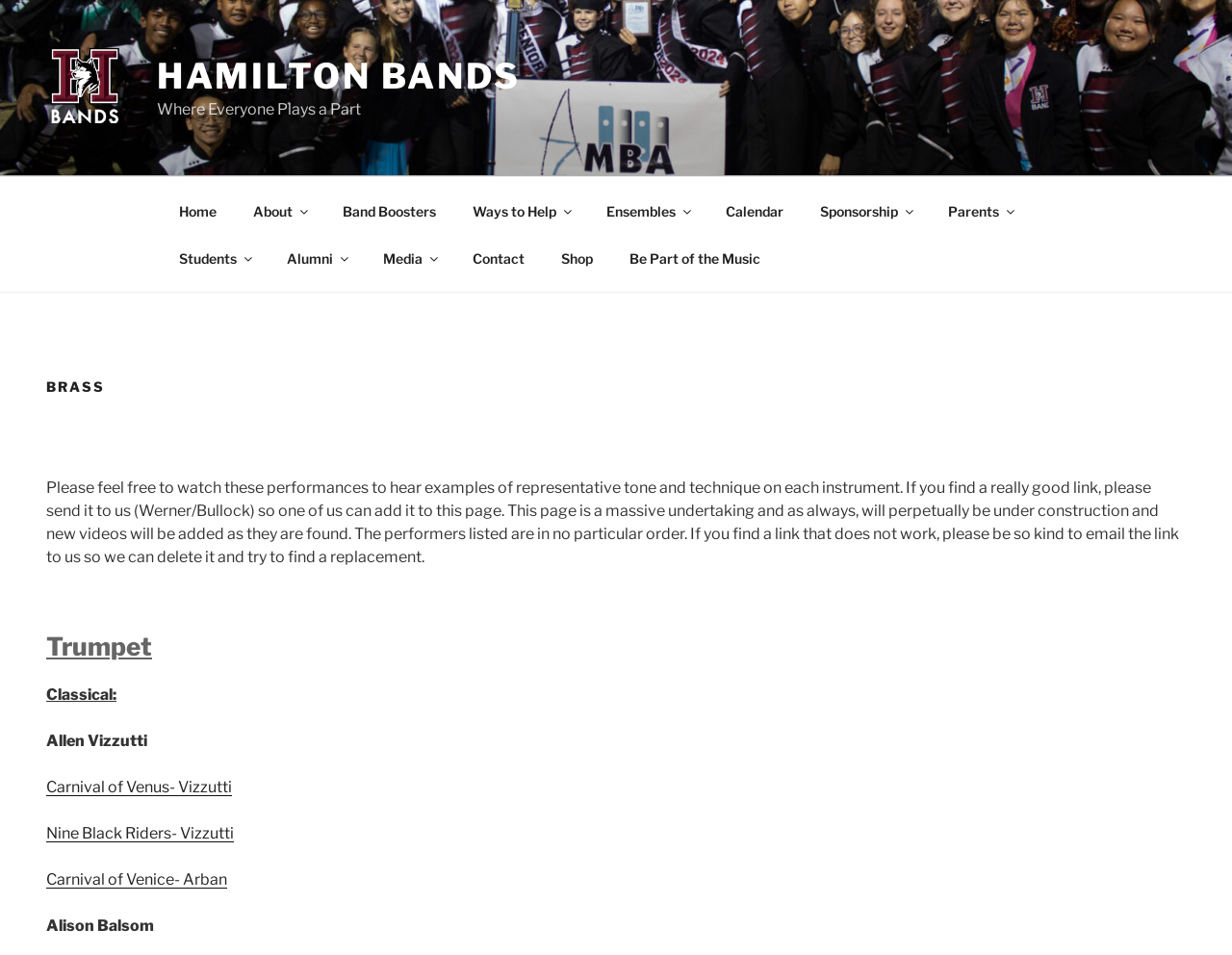Please locate the bounding box coordinates of the element that should be clicked to complete the given instruction: "Contact the band".

[0.37, 0.245, 0.439, 0.295]